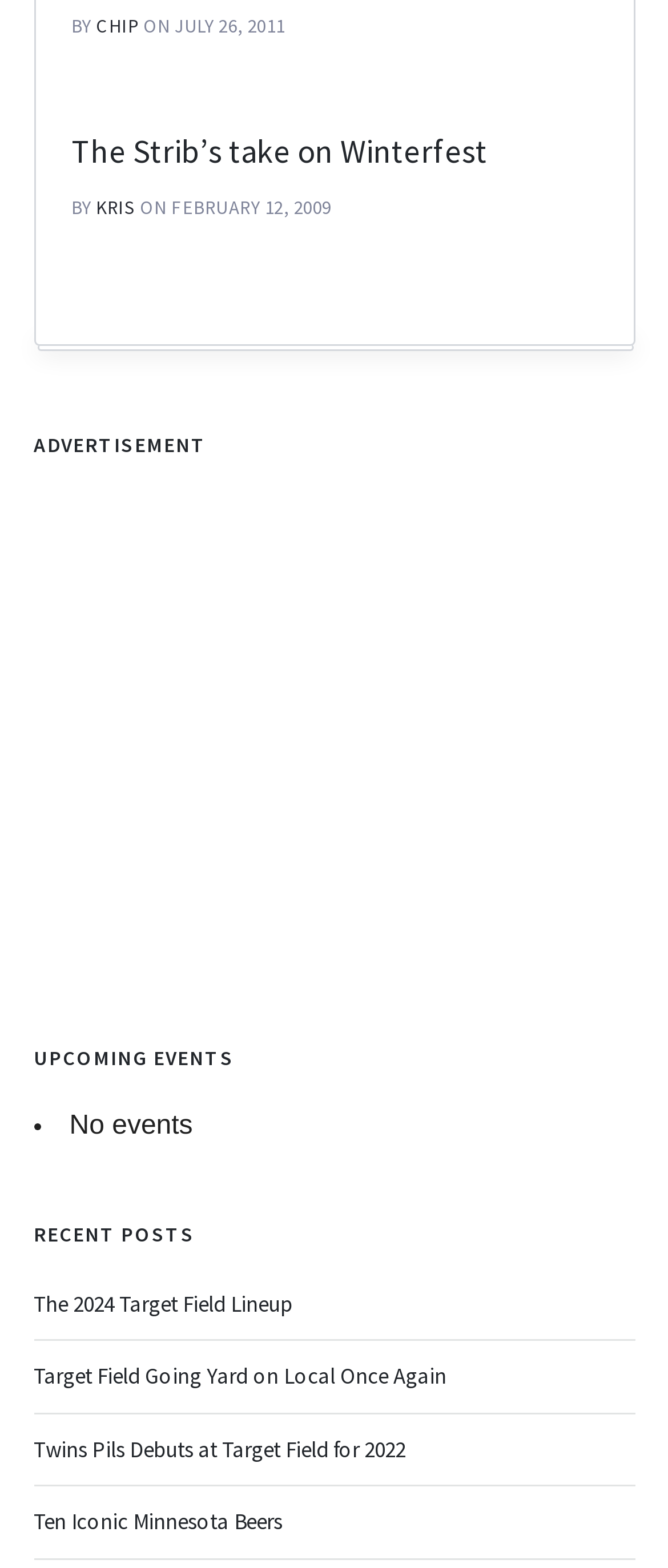Using the webpage screenshot and the element description Ten Iconic Minnesota Beers, determine the bounding box coordinates. Specify the coordinates in the format (top-left x, top-left y, bottom-right x, bottom-right y) with values ranging from 0 to 1.

[0.05, 0.961, 0.422, 0.98]